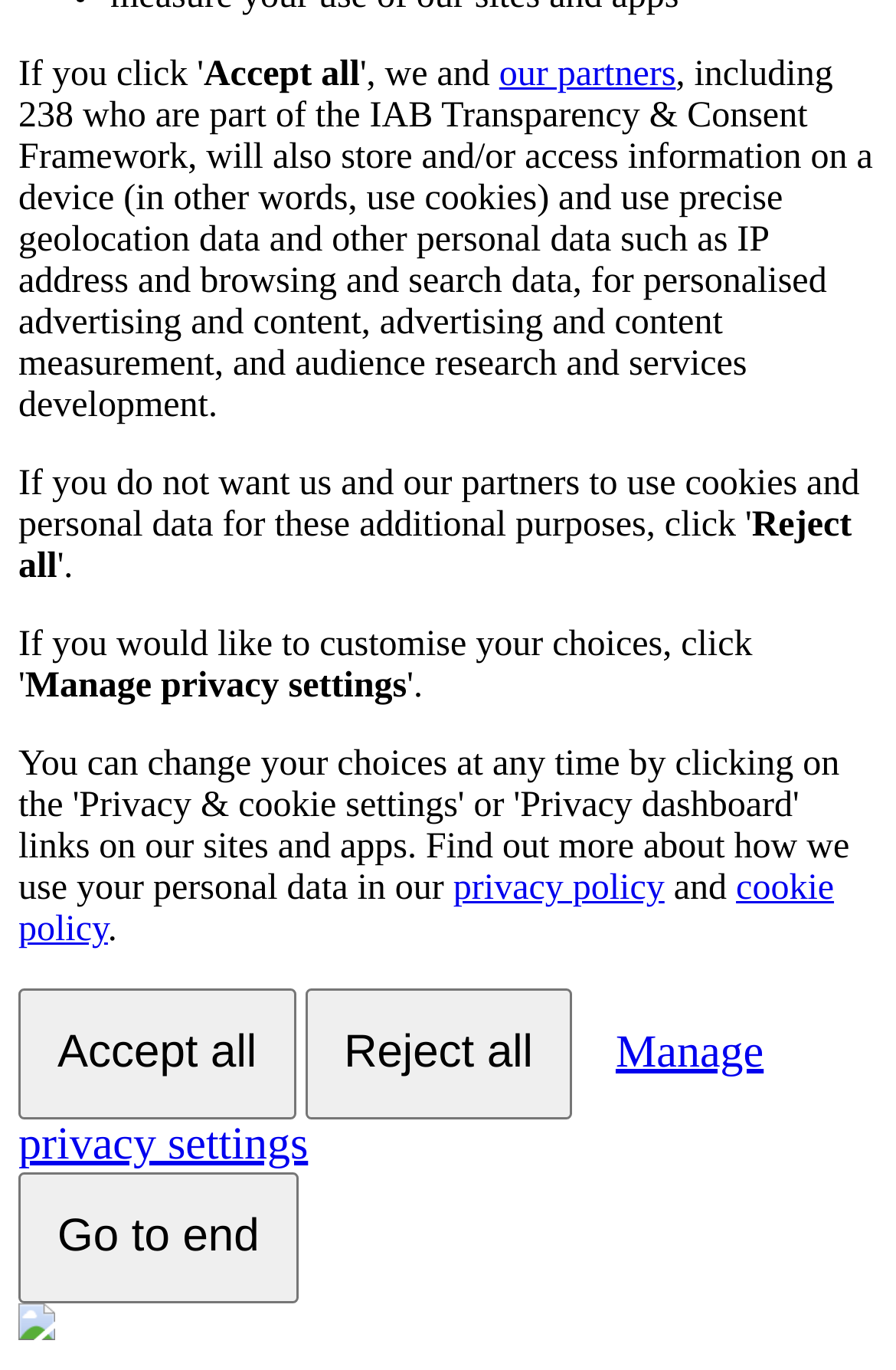Determine the bounding box coordinates for the UI element with the following description: "privacy policy". The coordinates should be four float numbers between 0 and 1, represented as [left, top, right, bottom].

[0.506, 0.634, 0.742, 0.663]